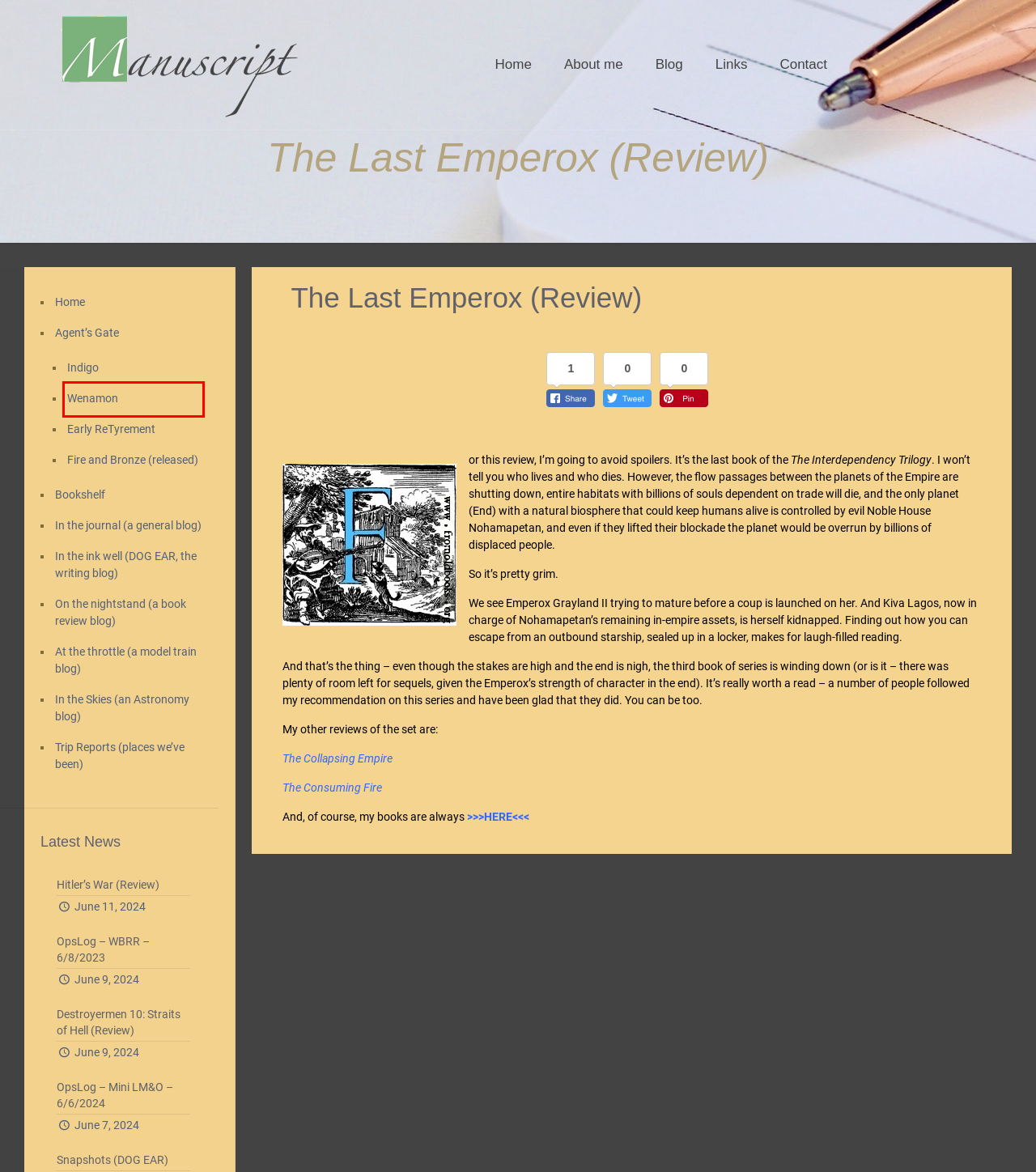Review the webpage screenshot and focus on the UI element within the red bounding box. Select the best-matching webpage description for the new webpage that follows after clicking the highlighted element. Here are the candidates:
A. Links – Robert Raymond’s Blogtorium
B. Trip Reports – Robert Raymond’s Blogtorium
C. Contact – Robert Raymond’s Blogtorium
D. Hitler’s War (Review) – Robert Raymond’s Blogtorium
E. OpsLog – WBRR – 6/8/2023 – Robert Raymond’s Blogtorium
F. On the nightstand – Robert Raymond’s Blogtorium
G. In the Skies – Robert Raymond’s Blogtorium
H. Wenamon – Robert Raymond’s Blogtorium

H